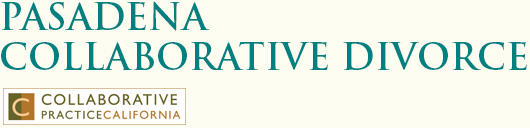What organization is connected to collaborative divorce practices in California?
Look at the image and provide a short answer using one word or a phrase.

Collaborative Practice California